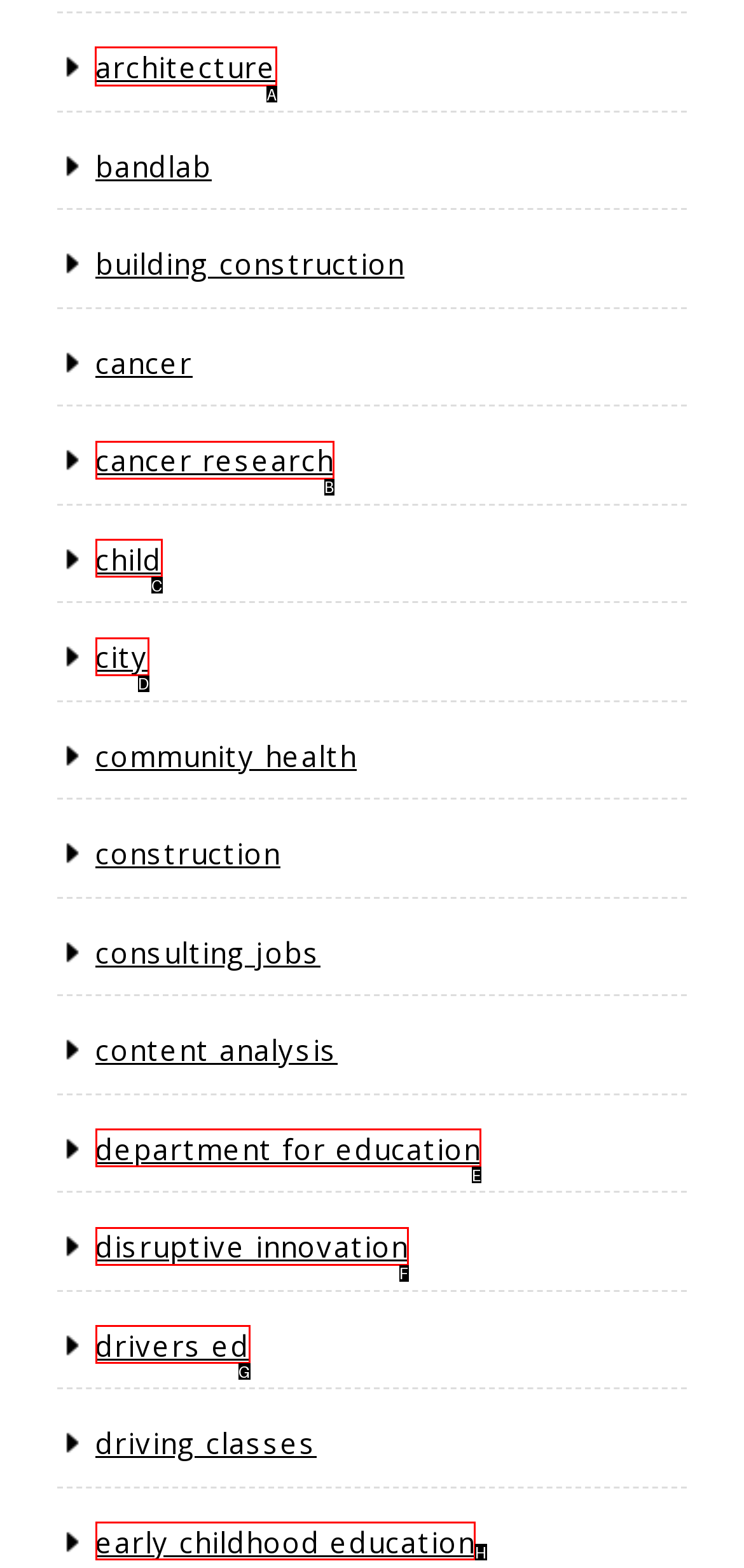Determine the letter of the UI element that you need to click to perform the task: click on architecture link.
Provide your answer with the appropriate option's letter.

A